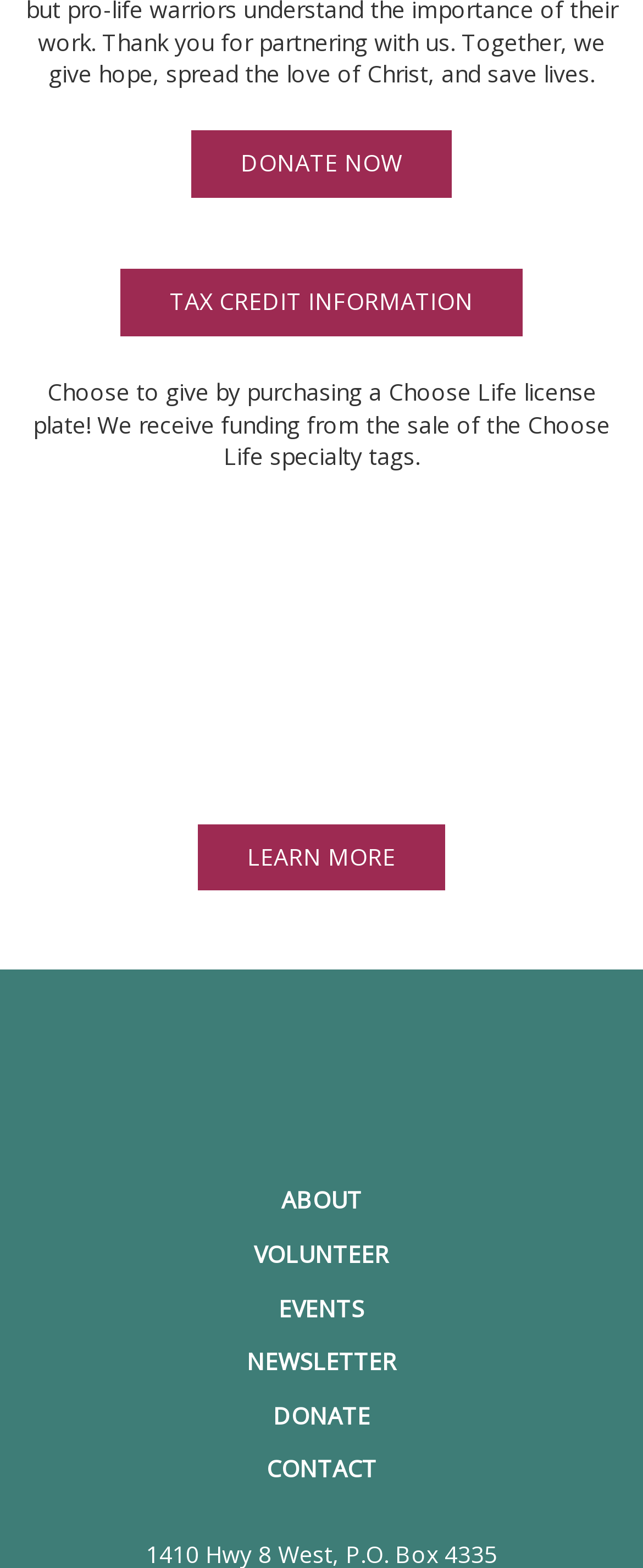What is the first option to give funding?
Using the information from the image, give a concise answer in one word or a short phrase.

DONATE NOW